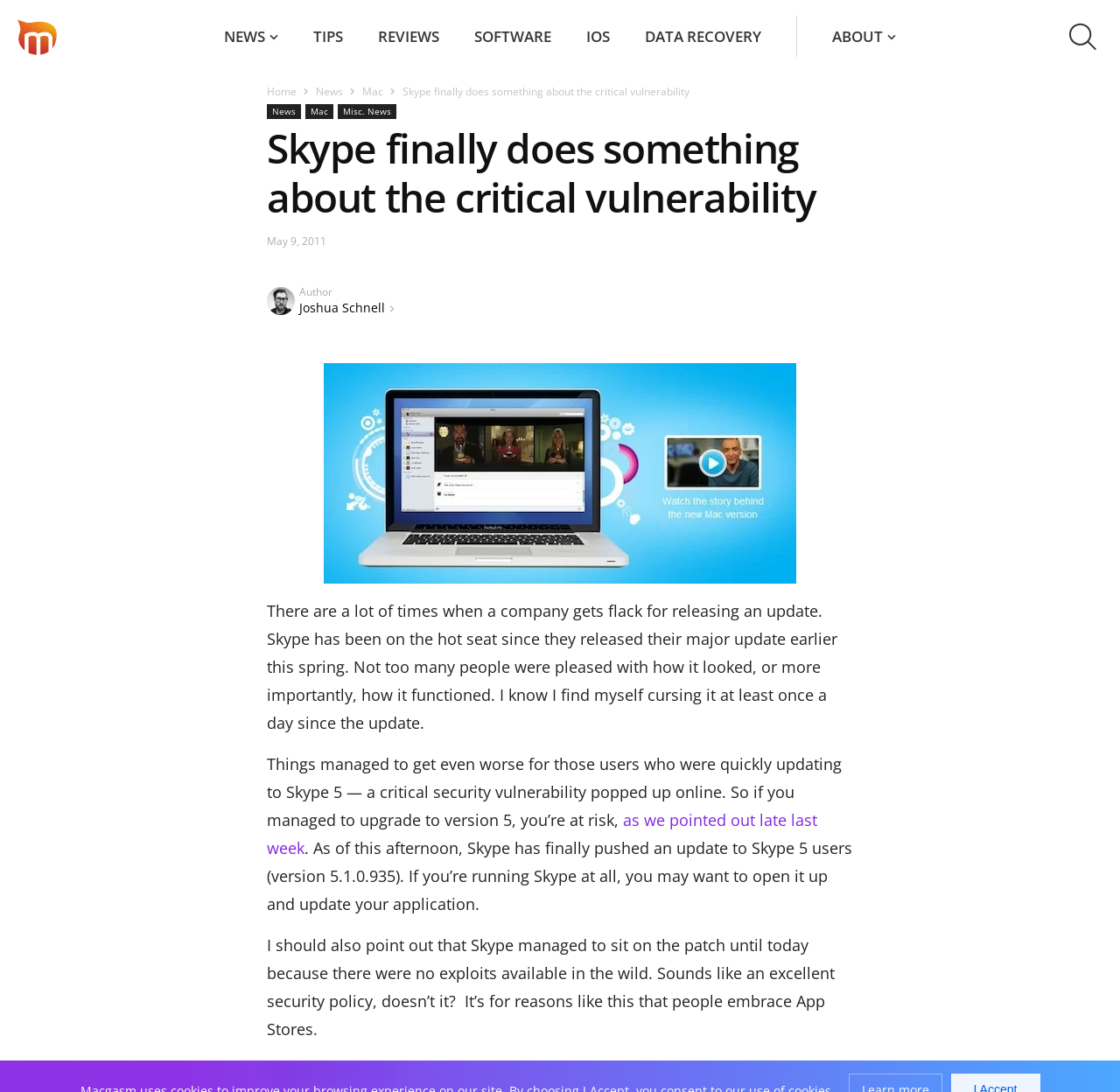Determine the bounding box coordinates for the area you should click to complete the following instruction: "Search for something on macgasm.net".

[0.281, 0.018, 0.688, 0.05]